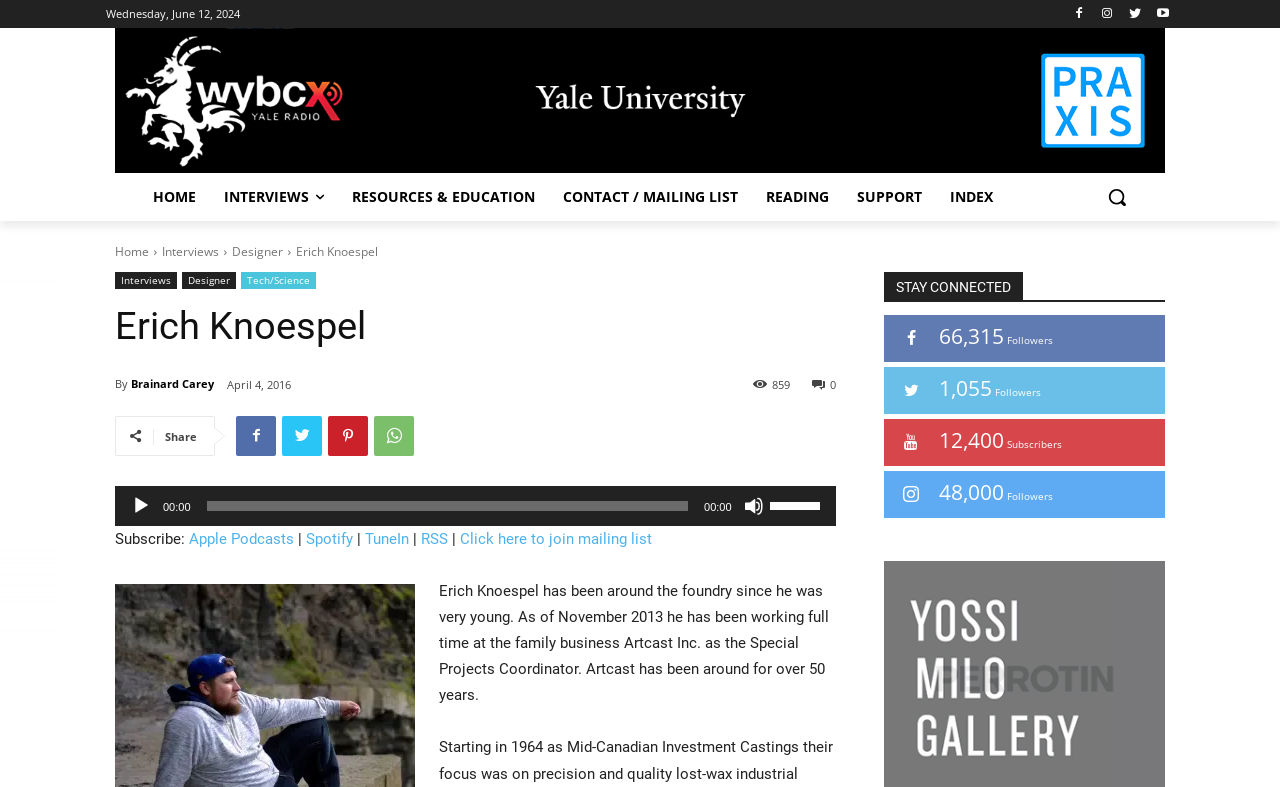What is Erich Knoespel's occupation?
From the image, respond with a single word or phrase.

Special Projects Coordinator